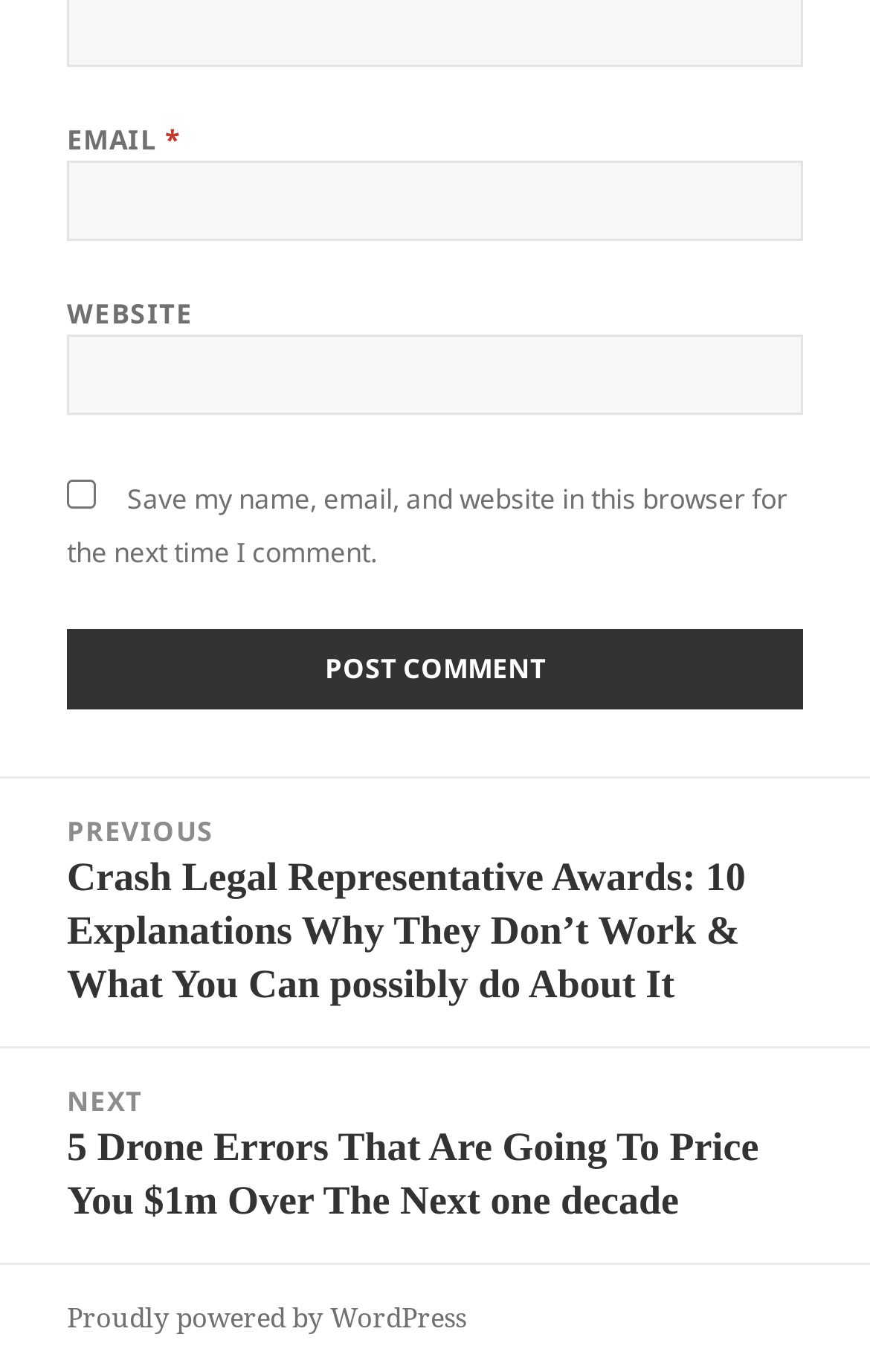What is the purpose of the textbox labeled 'EMAIL'?
Offer a detailed and full explanation in response to the question.

The textbox labeled 'EMAIL' is required and has a description 'email-notes', indicating that it is used to enter an email address, likely for commenting or subscription purposes.